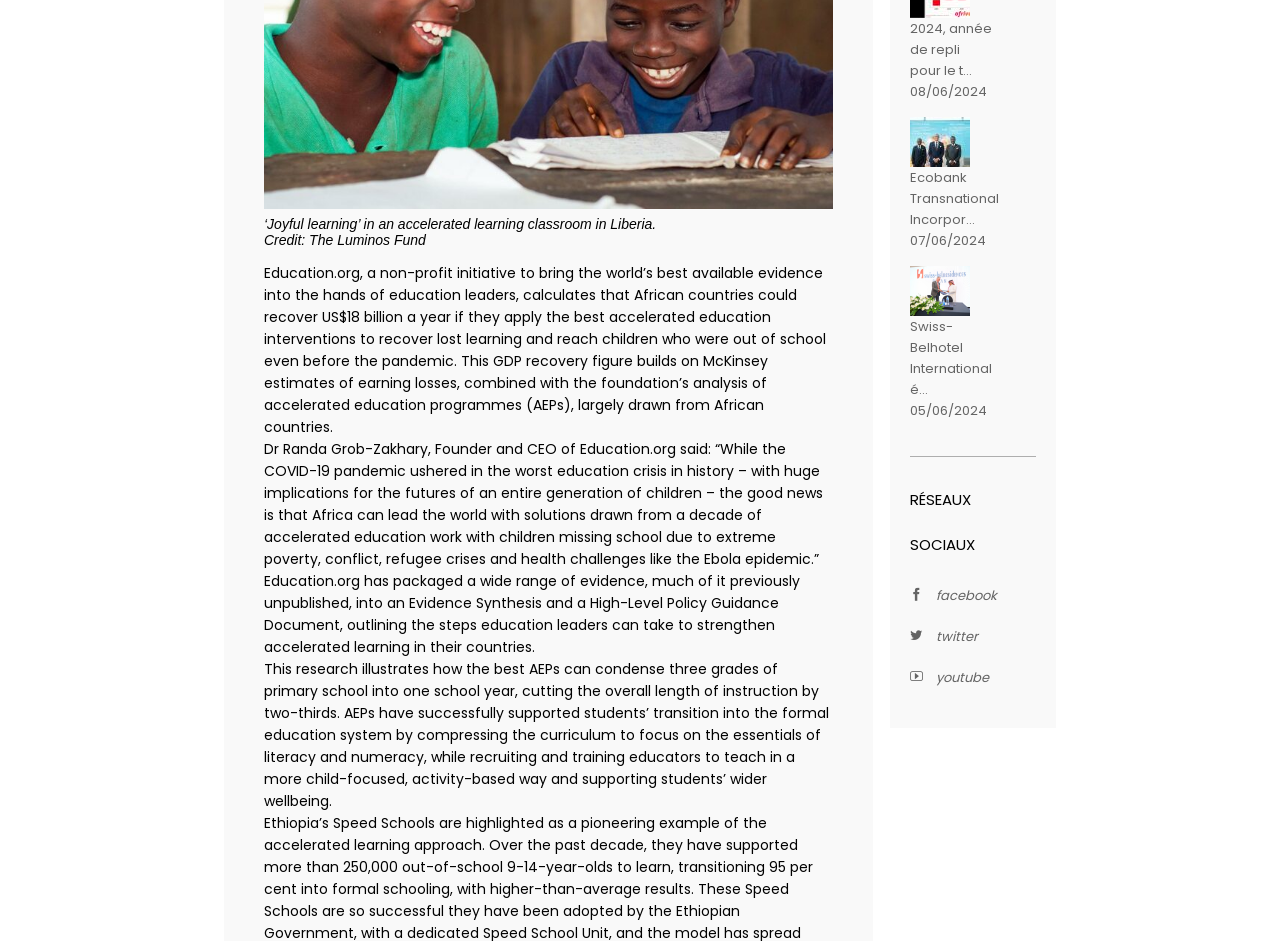Use a single word or phrase to answer the question:
What is the purpose of the Evidence Synthesis?

To outline steps for education leaders